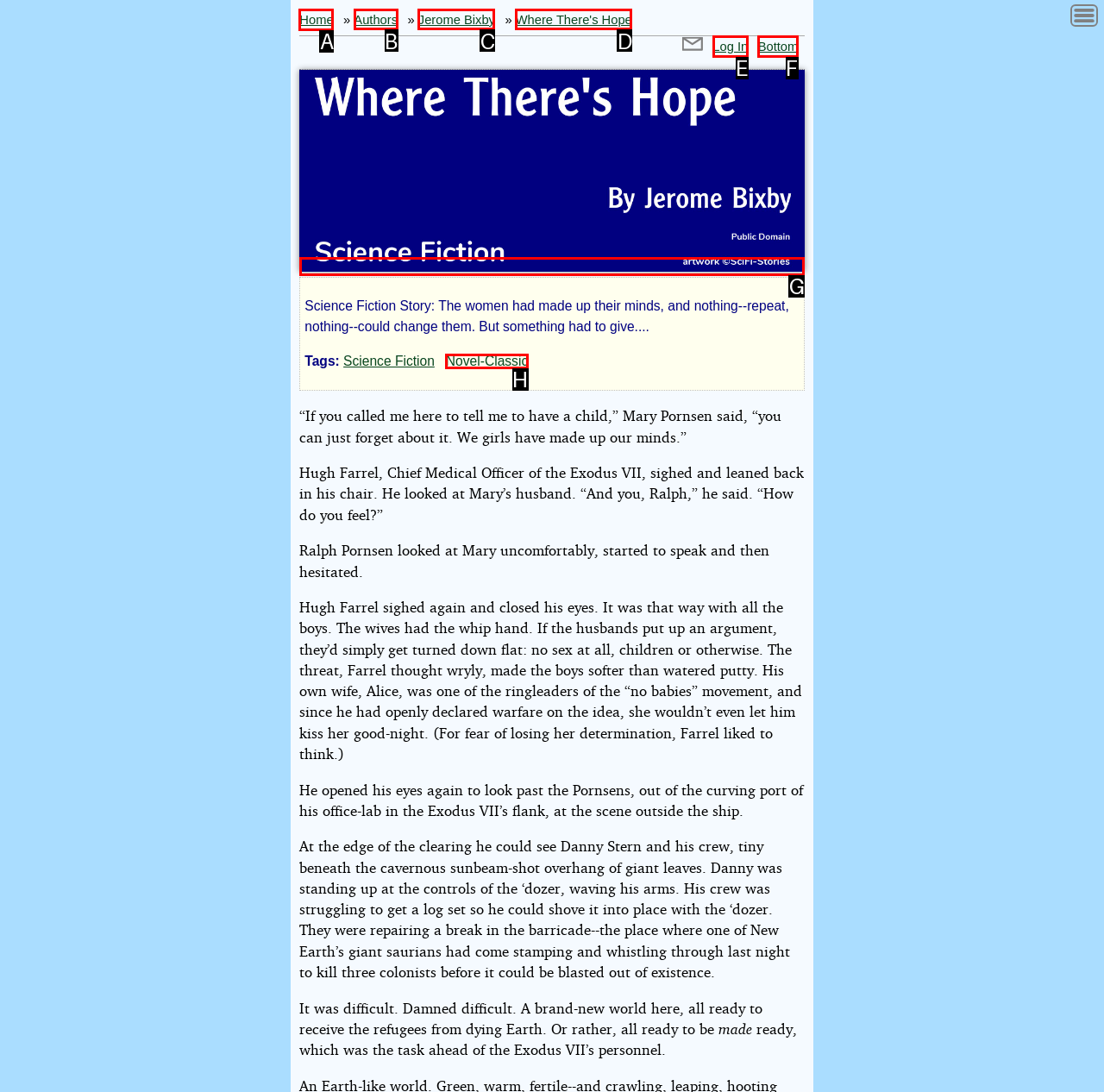Tell me which element should be clicked to achieve the following objective: Go to Home page
Reply with the letter of the correct option from the displayed choices.

A